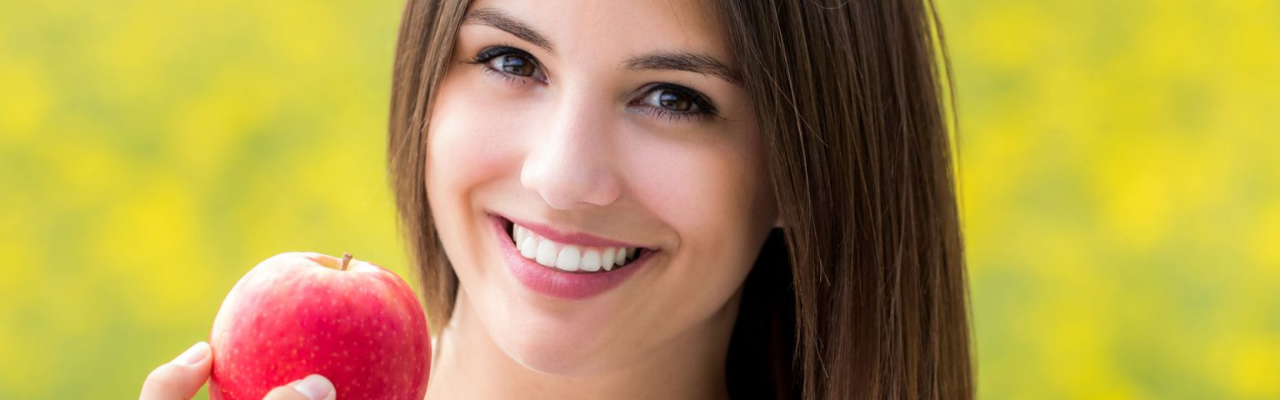Describe all the important aspects and features visible in the image.

A young woman with long, straight hair is smiling brightly while holding a vibrant red apple in her hand. She has a radiant smile, showcasing her healthy teeth, which reflects her commitment to dental health. The background features a soft, blurred yellow-green landscape, enhancing the cheerful and fresh atmosphere of the image. This visual emphasizes the importance of nutrition and dental care, aligning with the aesthetic of a cosmetic dentistry practice that promotes radiant smiles and healthful choices.